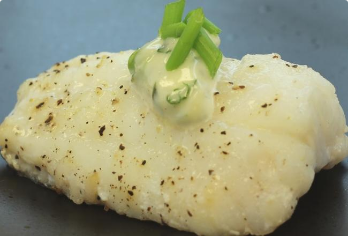Paint a vivid picture with your description of the image.

This appetizing dish showcases a beautifully cooked piece of white fish, likely seasoned to perfection with a sprinkle of black pepper. Atop the fish, a dollop of creamy sauce garnished with finely chopped green onions adds color and a fresh burst of flavor. The presentation emphasizes the delicate texture of the fish, which is plated on a simple black dish that enhances its visual appeal. This dish is featured in the context of a blog post titled "A Couple of Lionfish Recipes," suggesting a focus on innovative cooking methods or conservation through culinary practices.